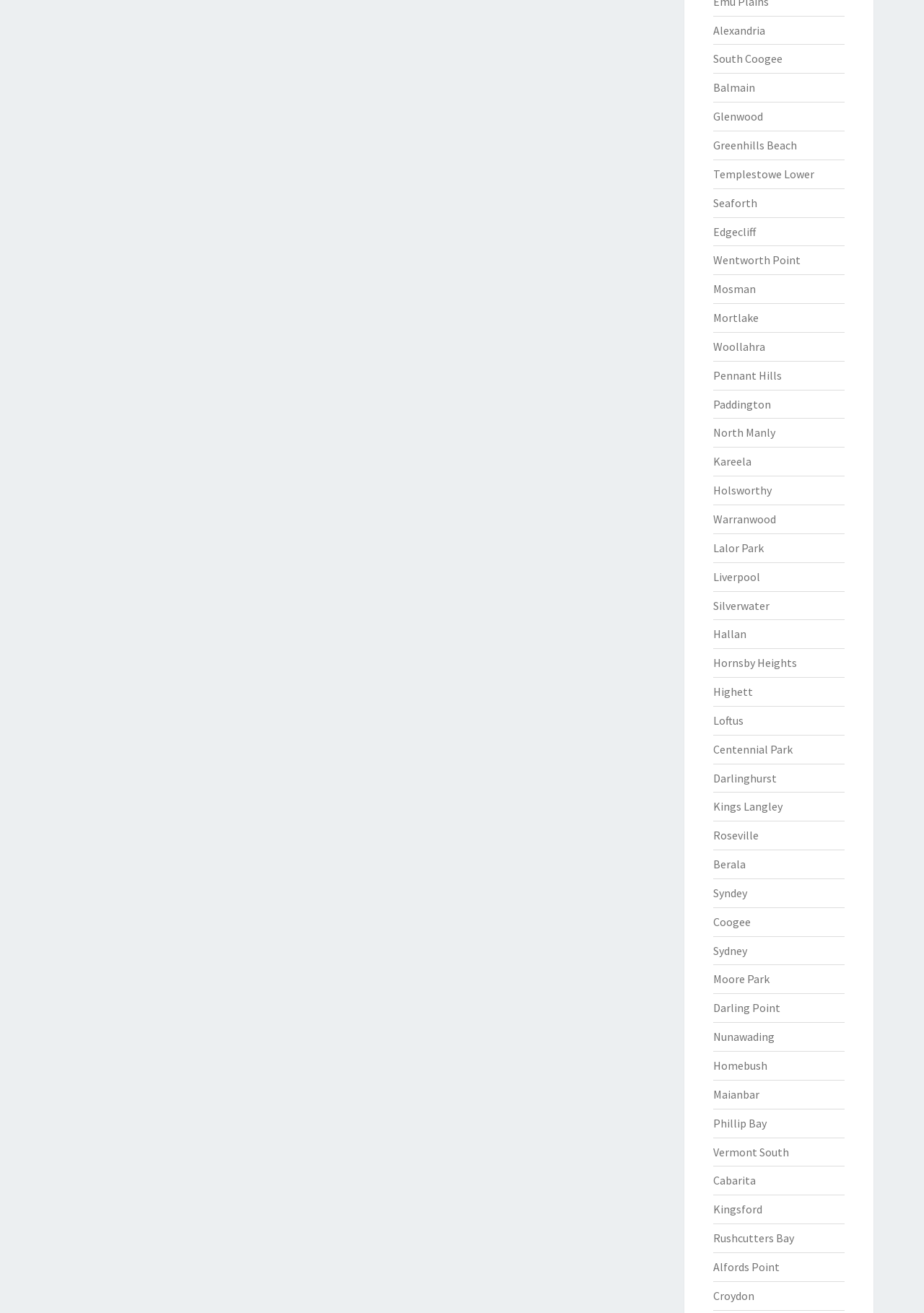Determine the bounding box coordinates for the area you should click to complete the following instruction: "Visit South Coogee".

[0.771, 0.039, 0.846, 0.05]